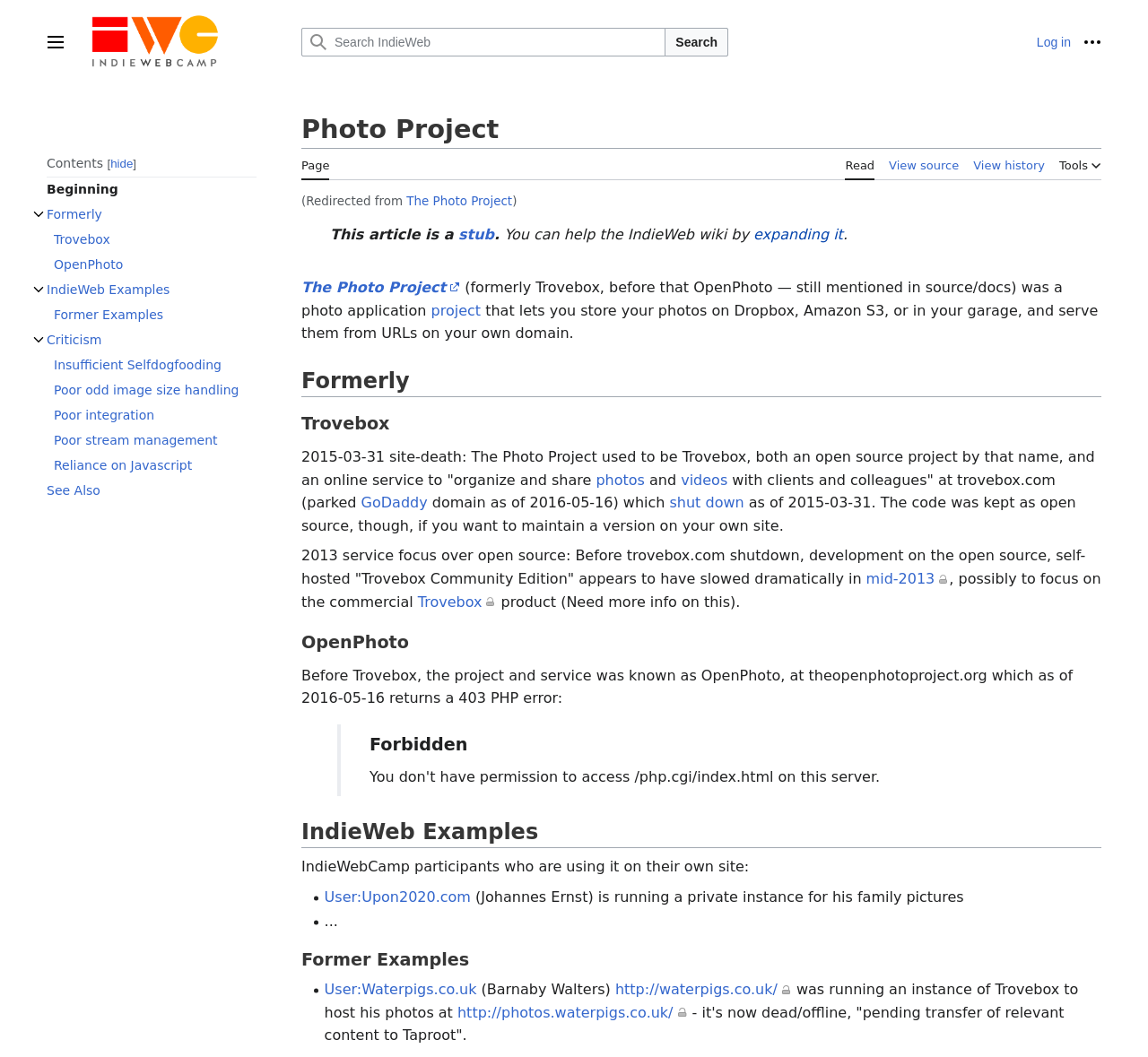Please specify the bounding box coordinates of the region to click in order to perform the following instruction: "Toggle Formerly subsection".

[0.025, 0.194, 0.042, 0.212]